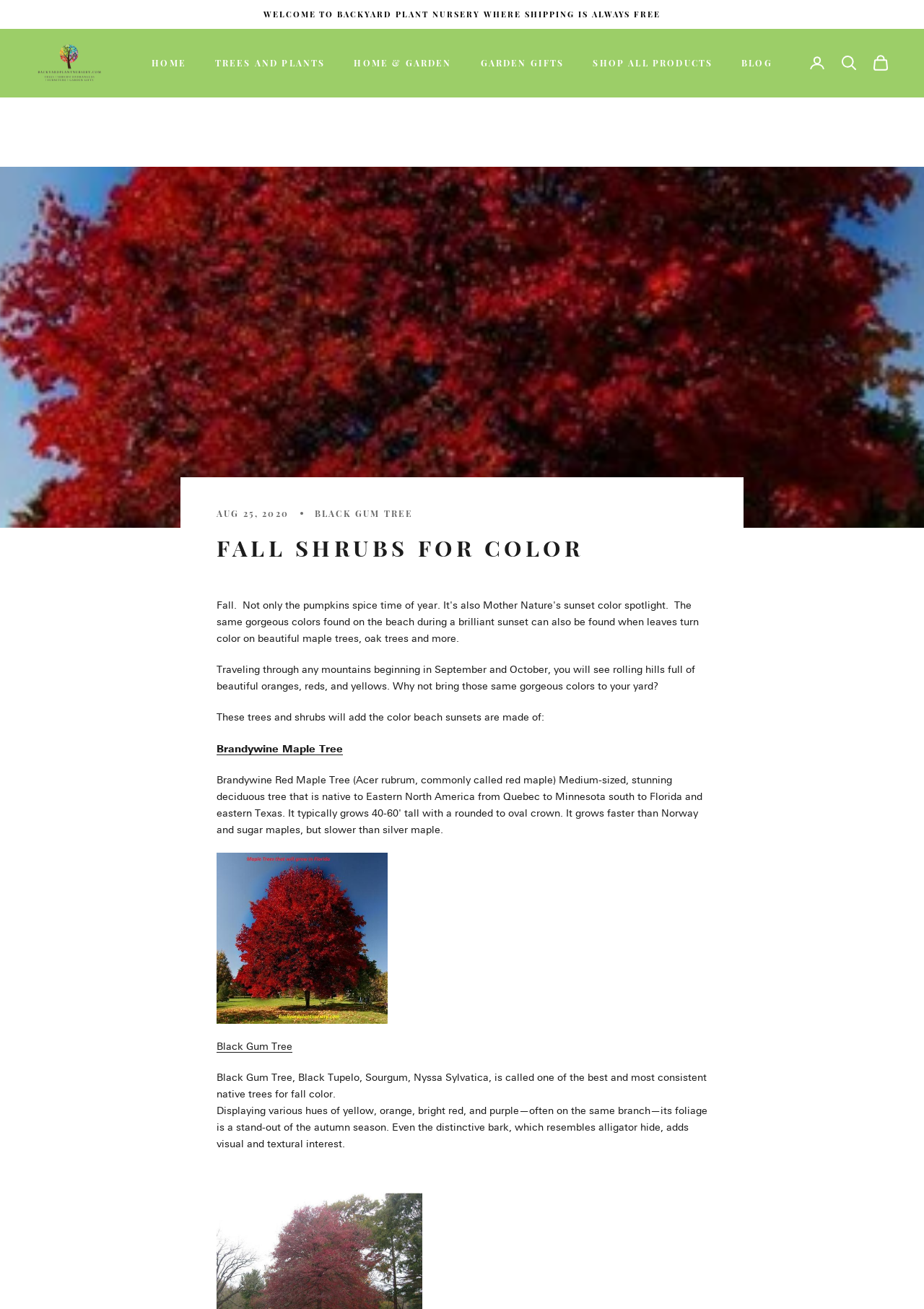Please identify the bounding box coordinates of the region to click in order to complete the task: "Search for products". The coordinates must be four float numbers between 0 and 1, specified as [left, top, right, bottom].

[0.909, 0.042, 0.928, 0.055]